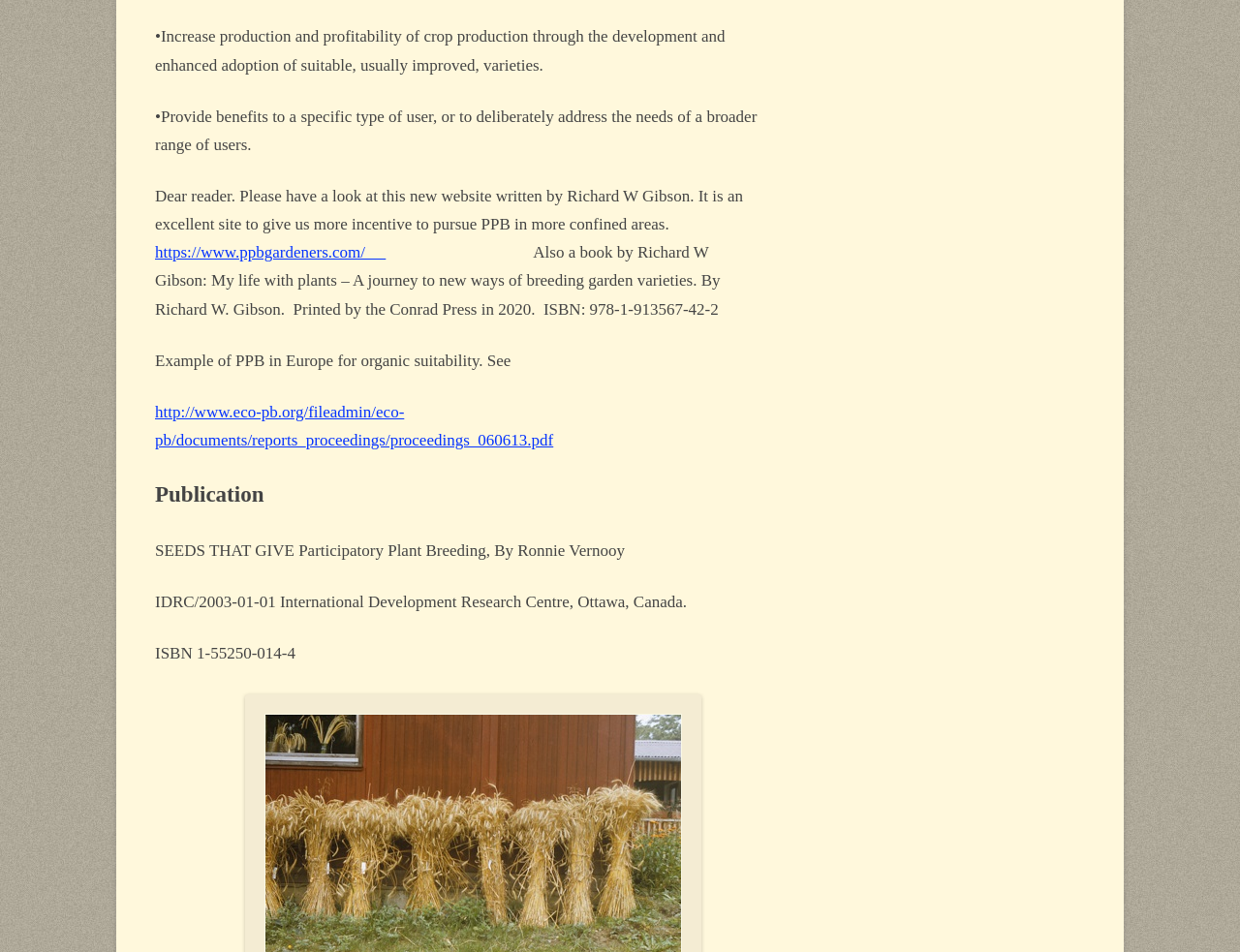Find the bounding box of the UI element described as follows: "https://www.ppbgardeners.com/".

[0.125, 0.256, 0.311, 0.275]